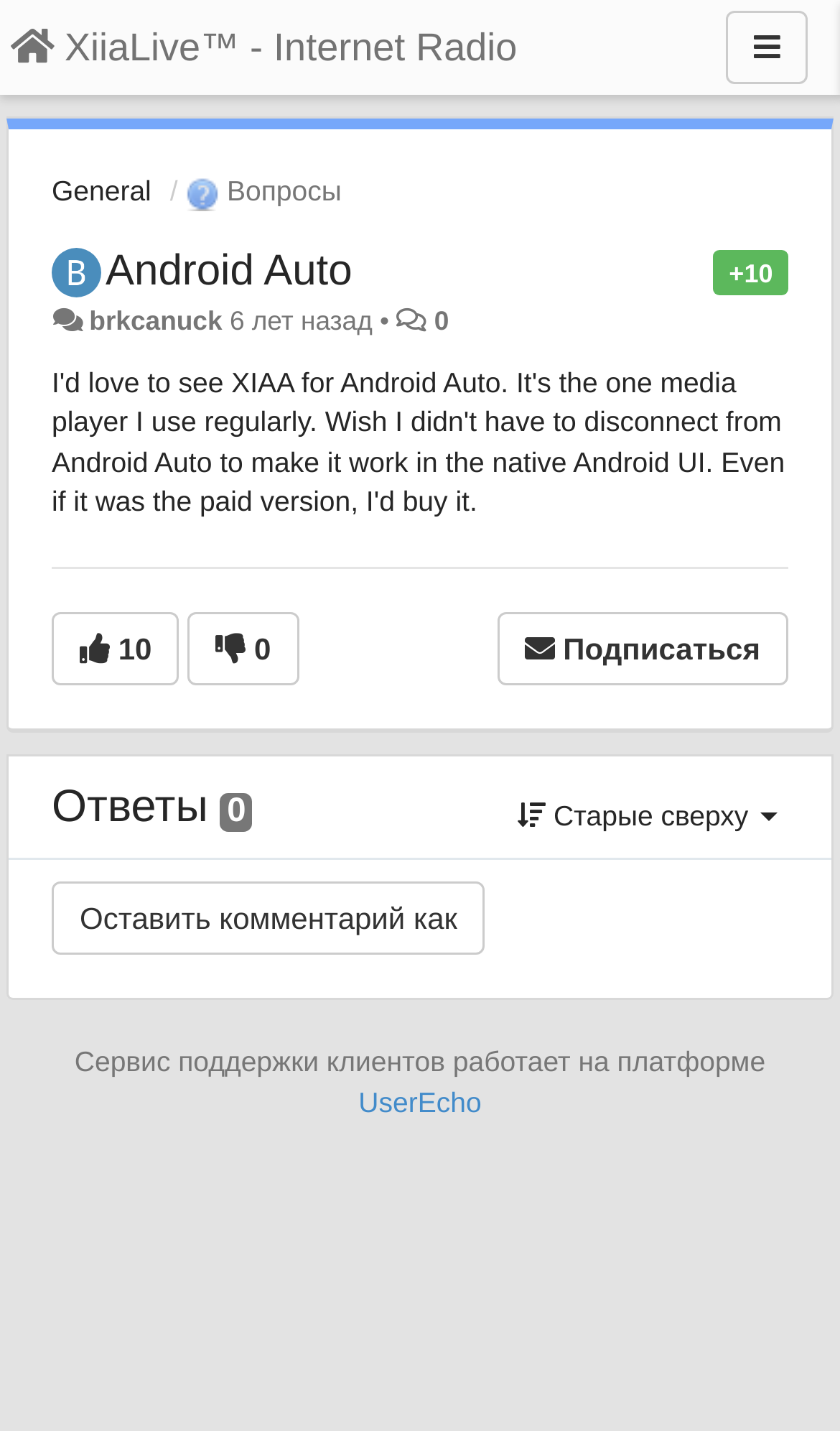Provide a one-word or short-phrase response to the question:
What is the text next to the '+10' static text?

